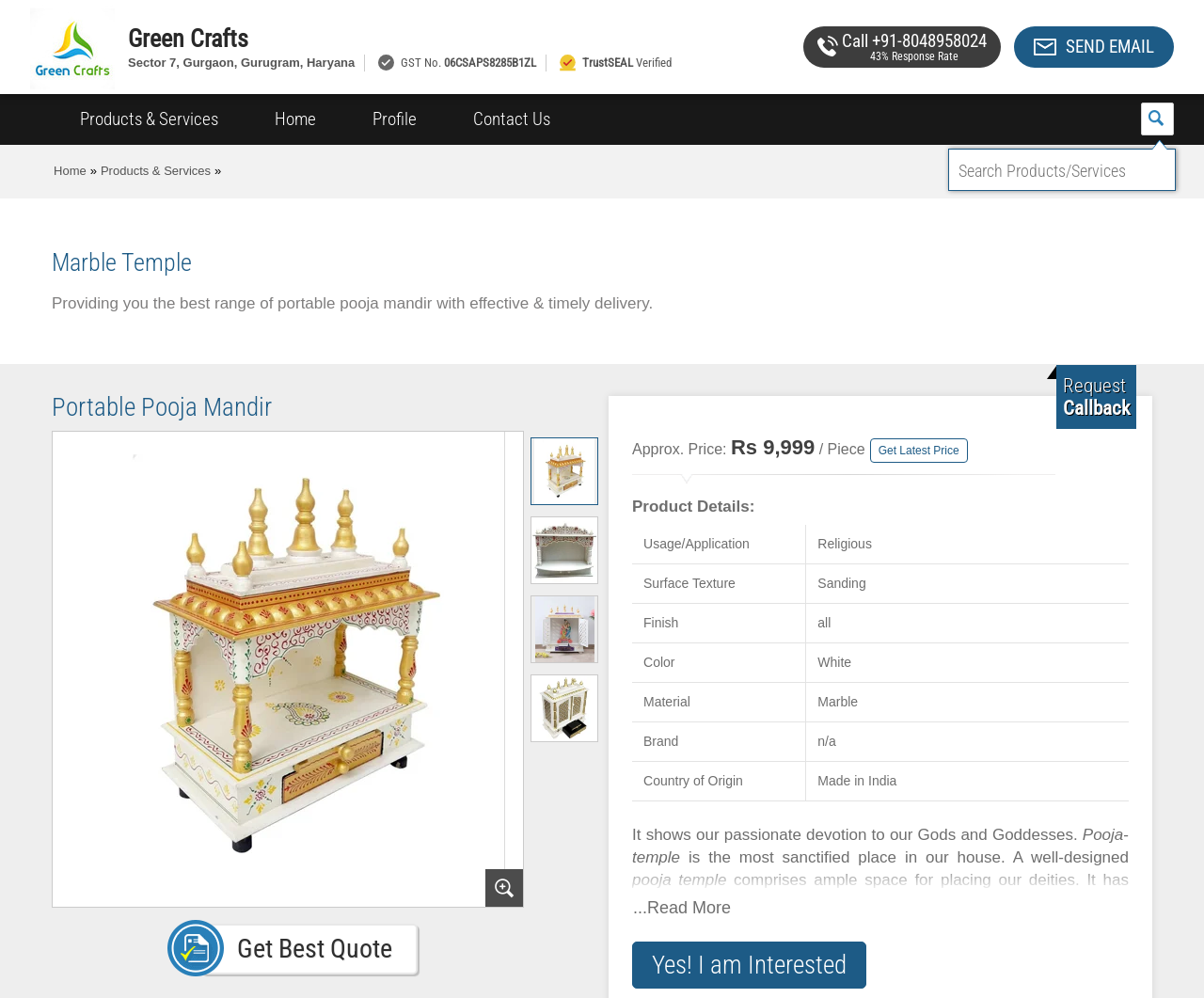Please find the bounding box coordinates for the clickable element needed to perform this instruction: "Click on the 'Green Crafts' link".

[0.025, 0.036, 0.095, 0.055]